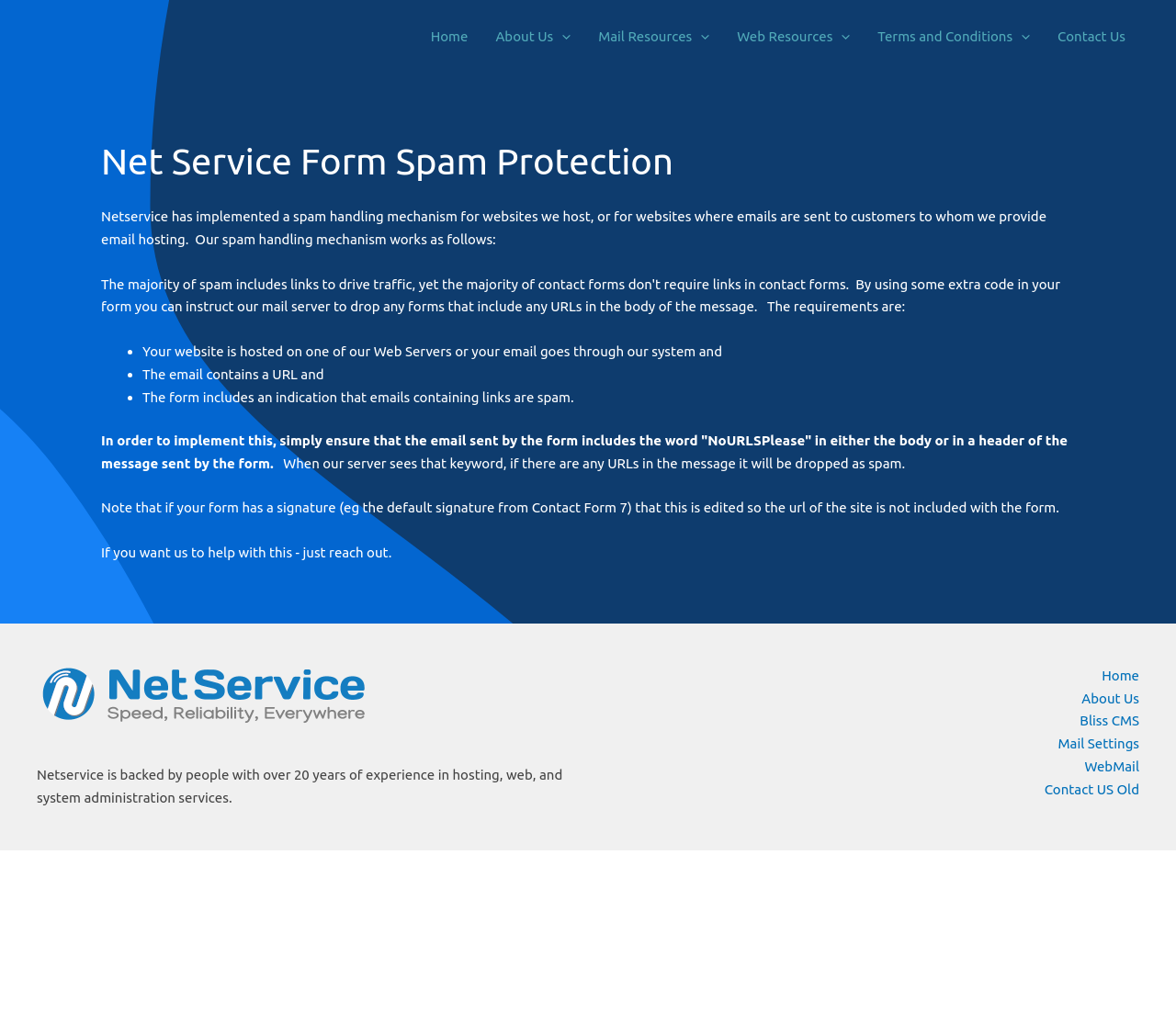Calculate the bounding box coordinates for the UI element based on the following description: "Home". Ensure the coordinates are four float numbers between 0 and 1, i.e., [left, top, right, bottom].

[0.354, 0.005, 0.41, 0.068]